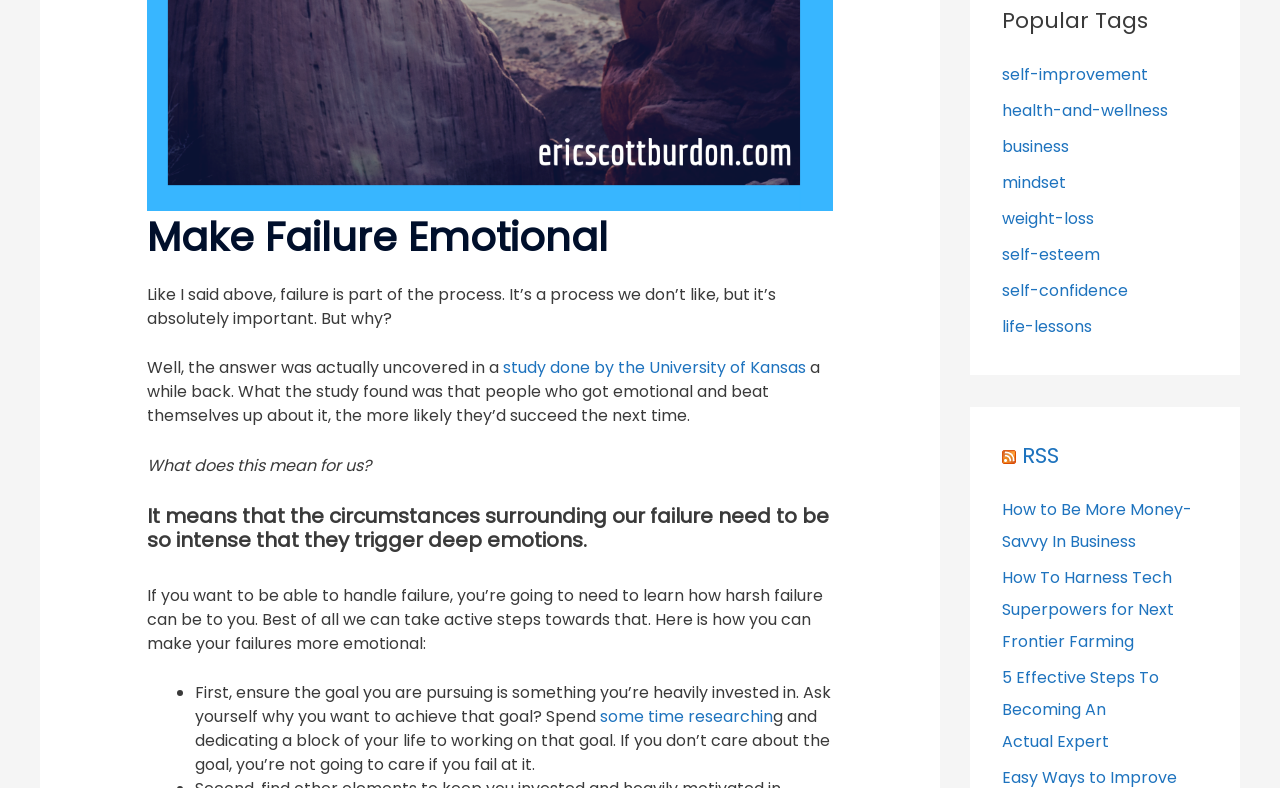What type of tags are listed under 'Popular Tags'?
Based on the screenshot, respond with a single word or phrase.

Self-improvement, health, business, etc.